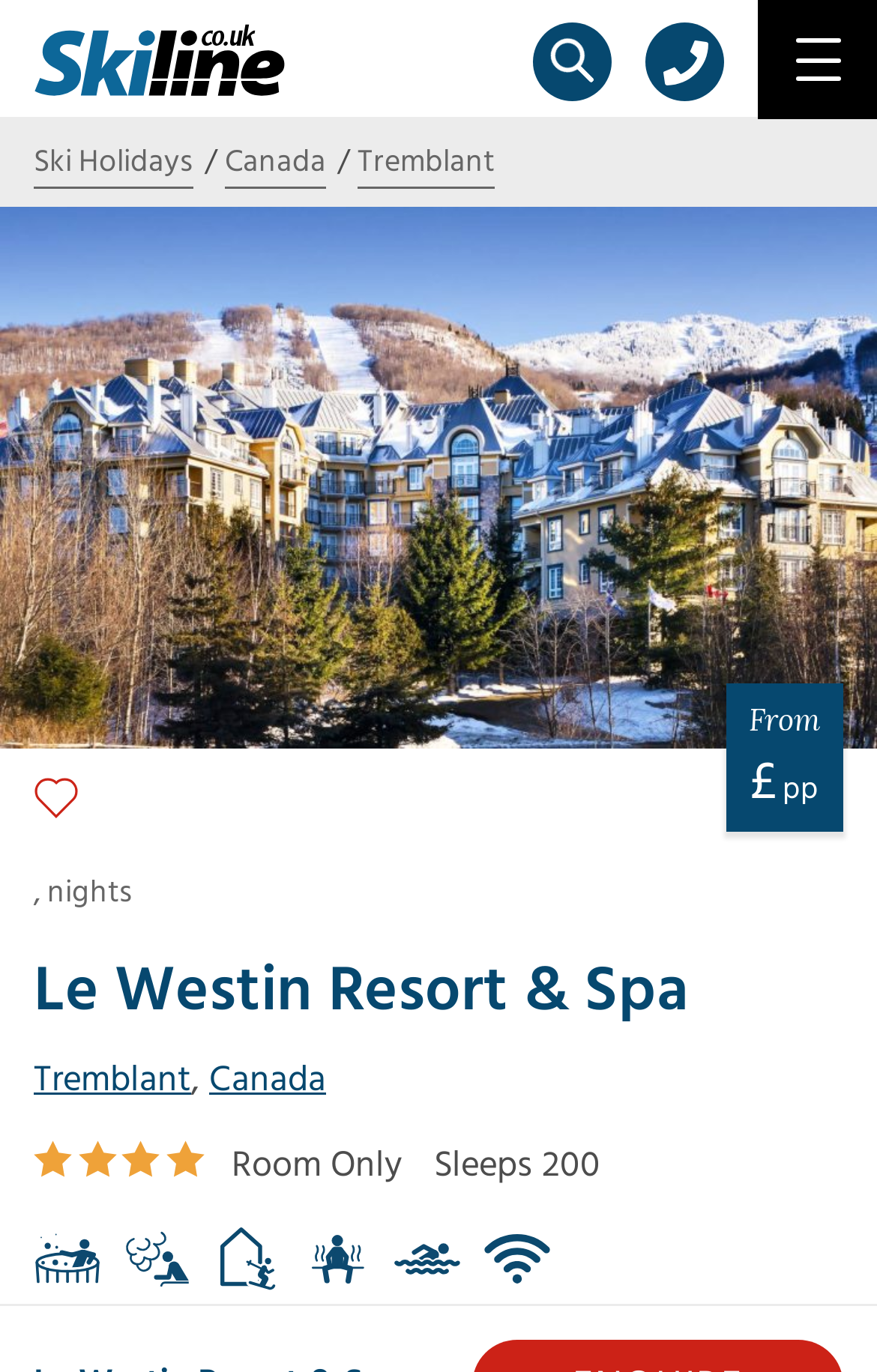Find the bounding box coordinates for the area that should be clicked to accomplish the instruction: "Select From £pp".

[0.854, 0.507, 0.936, 0.592]